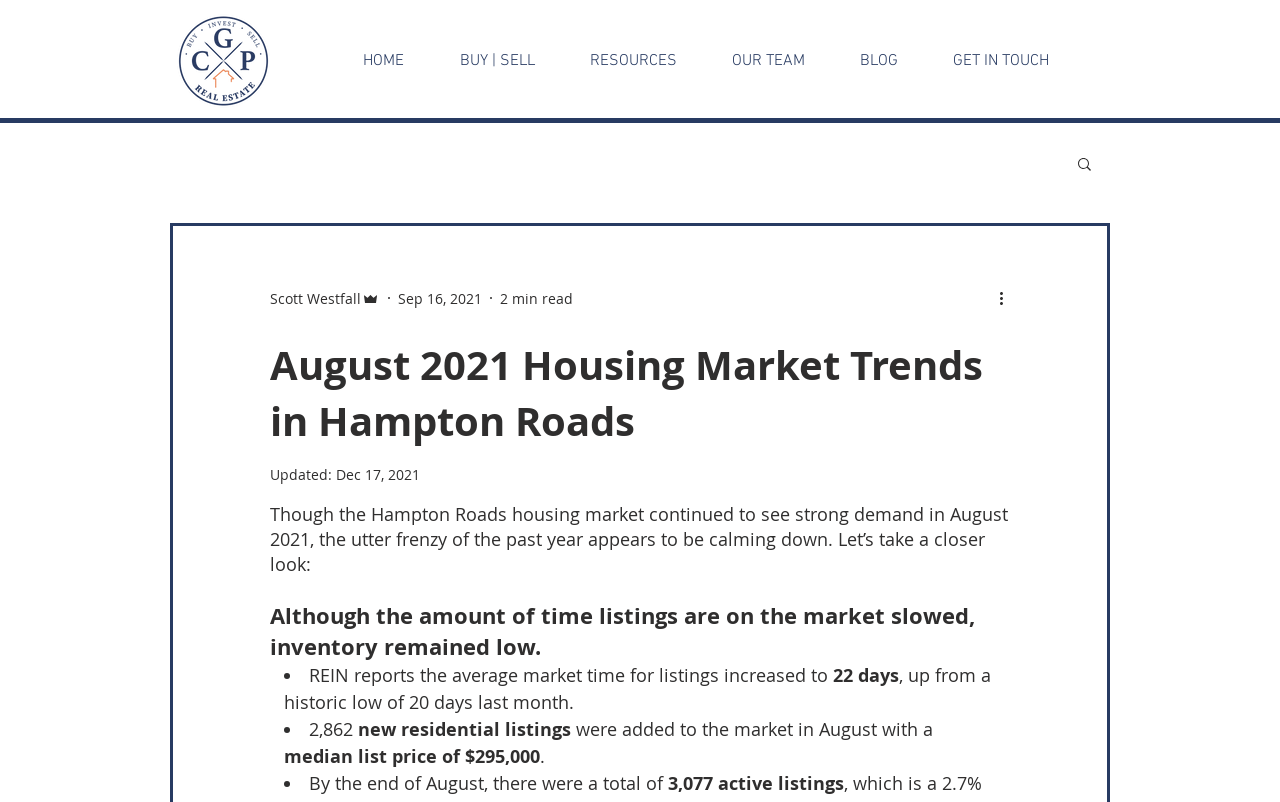From the webpage screenshot, predict the bounding box of the UI element that matches this description: "Back To News".

None